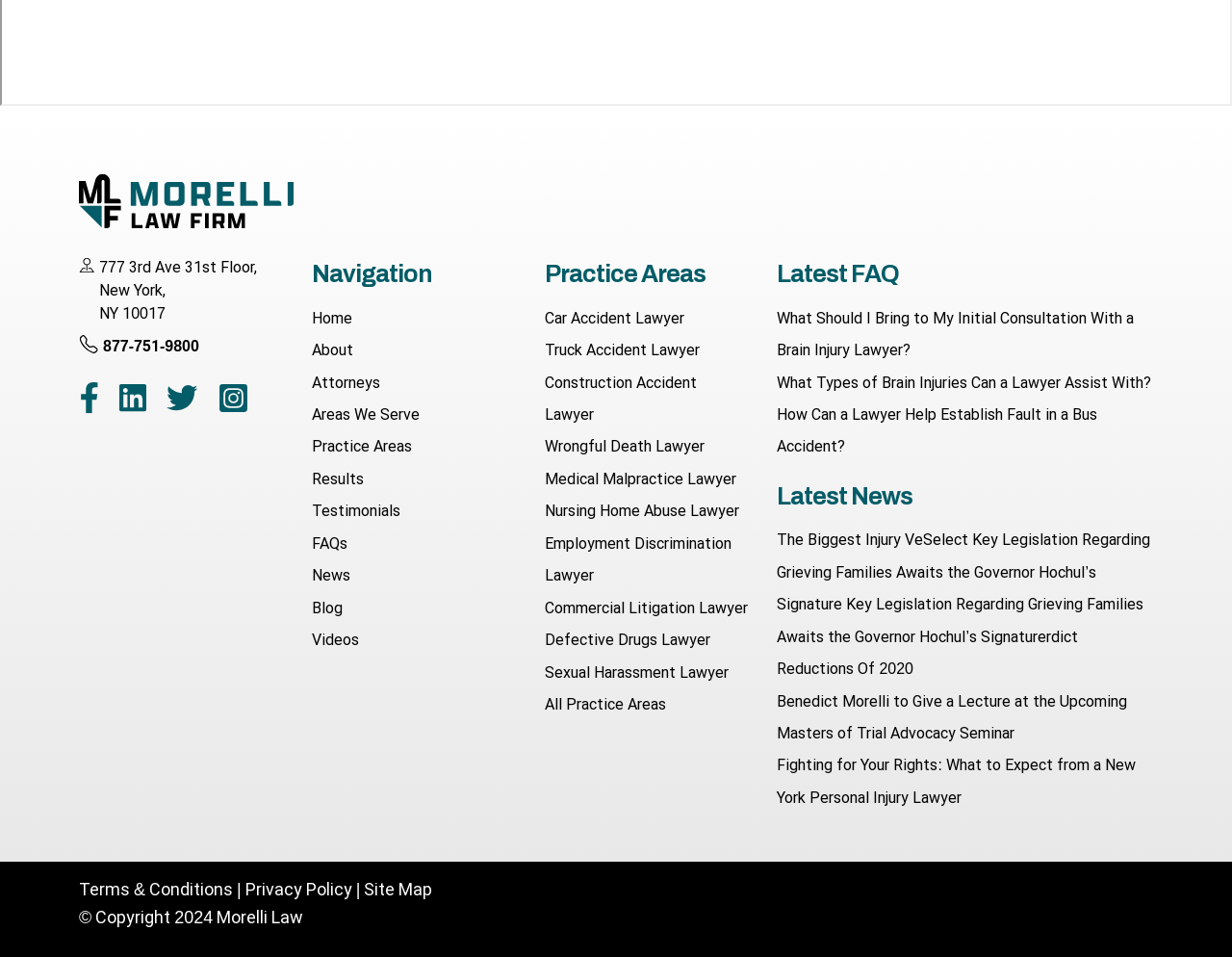Find the bounding box coordinates for the area that must be clicked to perform this action: "View customer reviews".

None